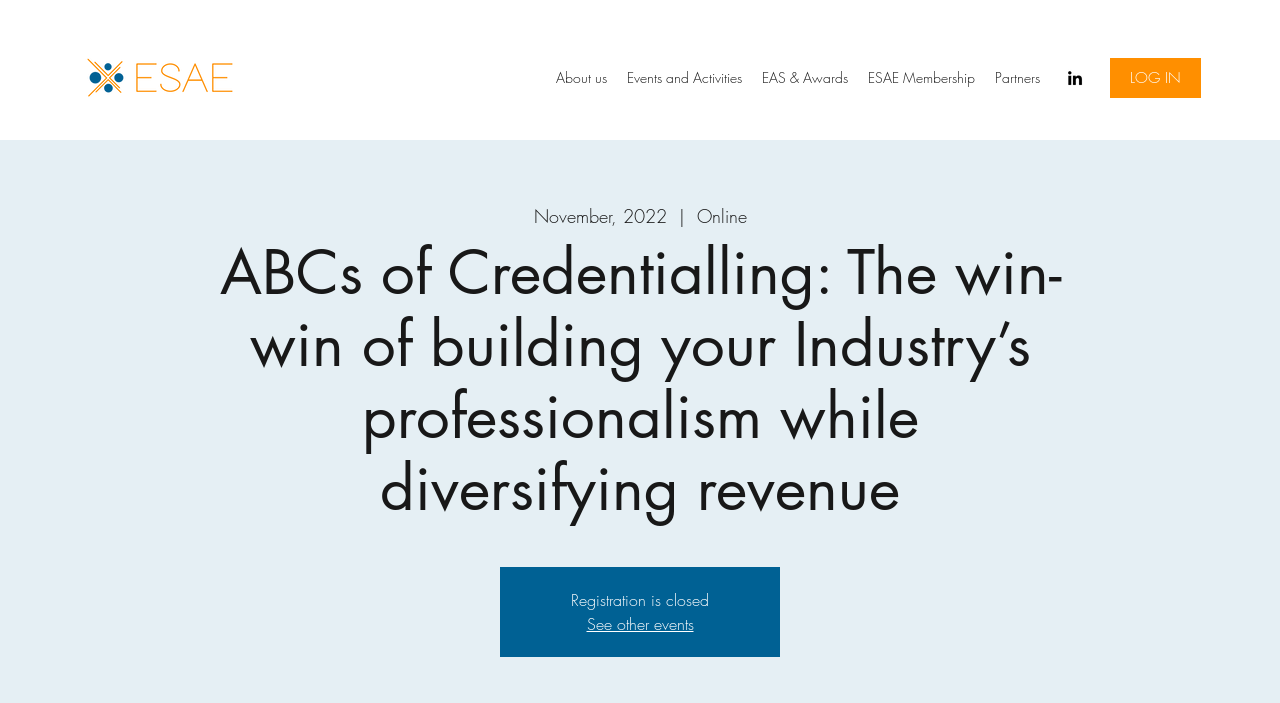What is the event about?
Please give a detailed and elaborate answer to the question based on the image.

The event is about credentialling, which is indicated by the heading 'ABCs of Credentialling: The win-win of building your Industry’s professionalism while diversifying revenue'.